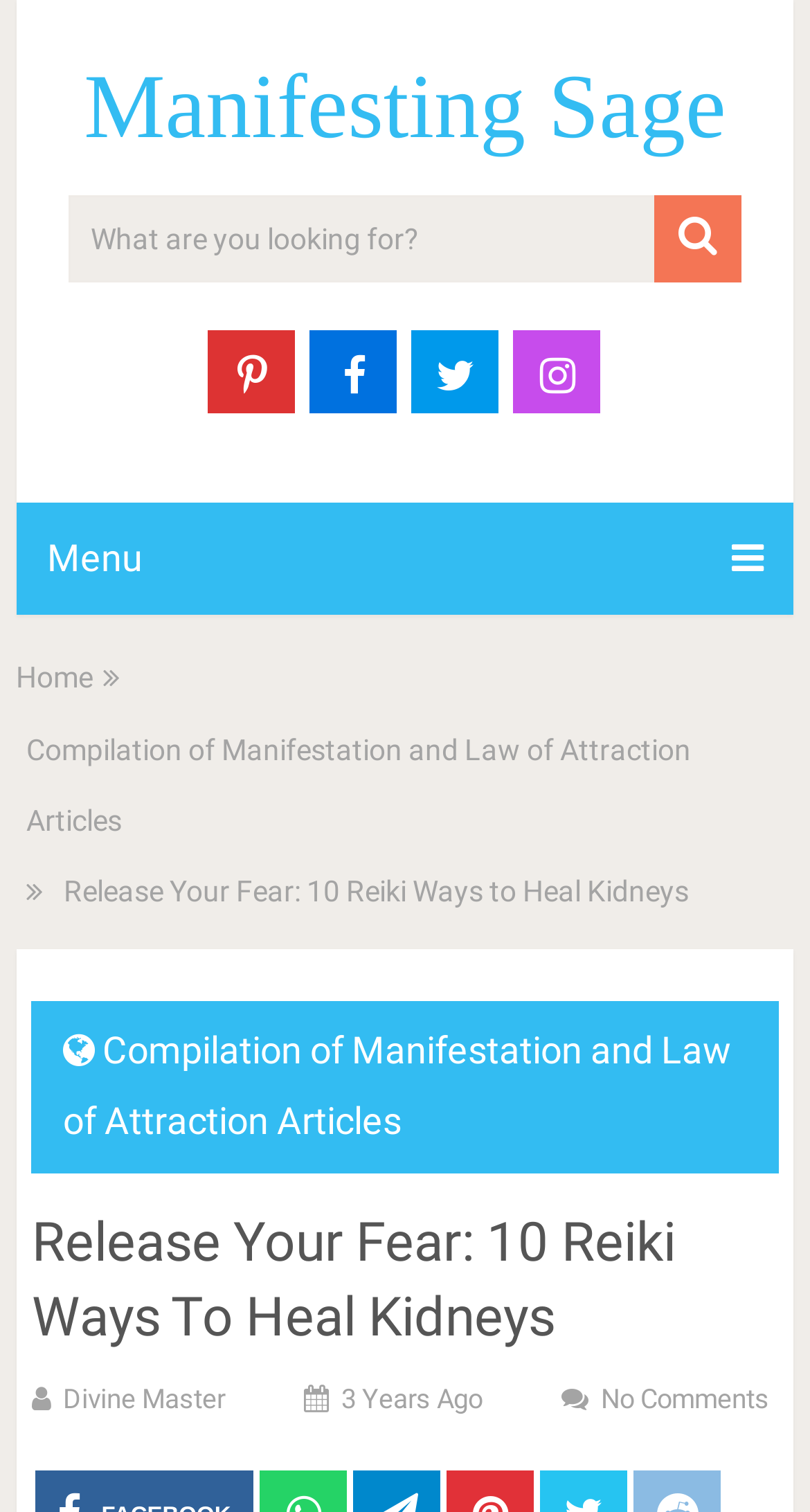What is the topic of the article?
Please provide a comprehensive answer based on the details in the screenshot.

I determined the topic of the article by reading the static text element 'Release Your Fear: 10 Reiki Ways to Heal Kidneys', which is likely to be the title of the article.